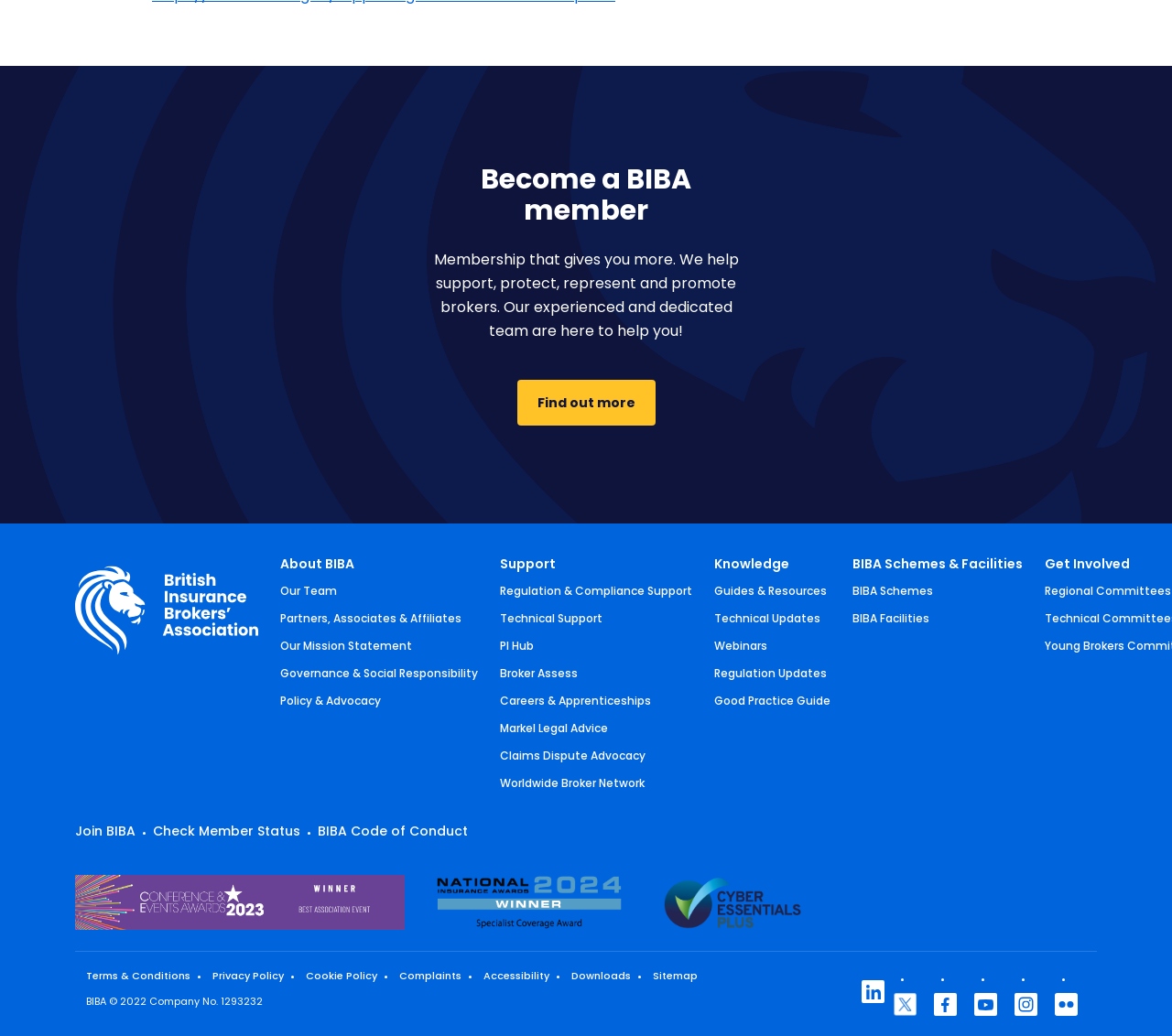Determine the bounding box coordinates for the area that needs to be clicked to fulfill this task: "Join BIBA". The coordinates must be given as four float numbers between 0 and 1, i.e., [left, top, right, bottom].

[0.064, 0.79, 0.116, 0.814]